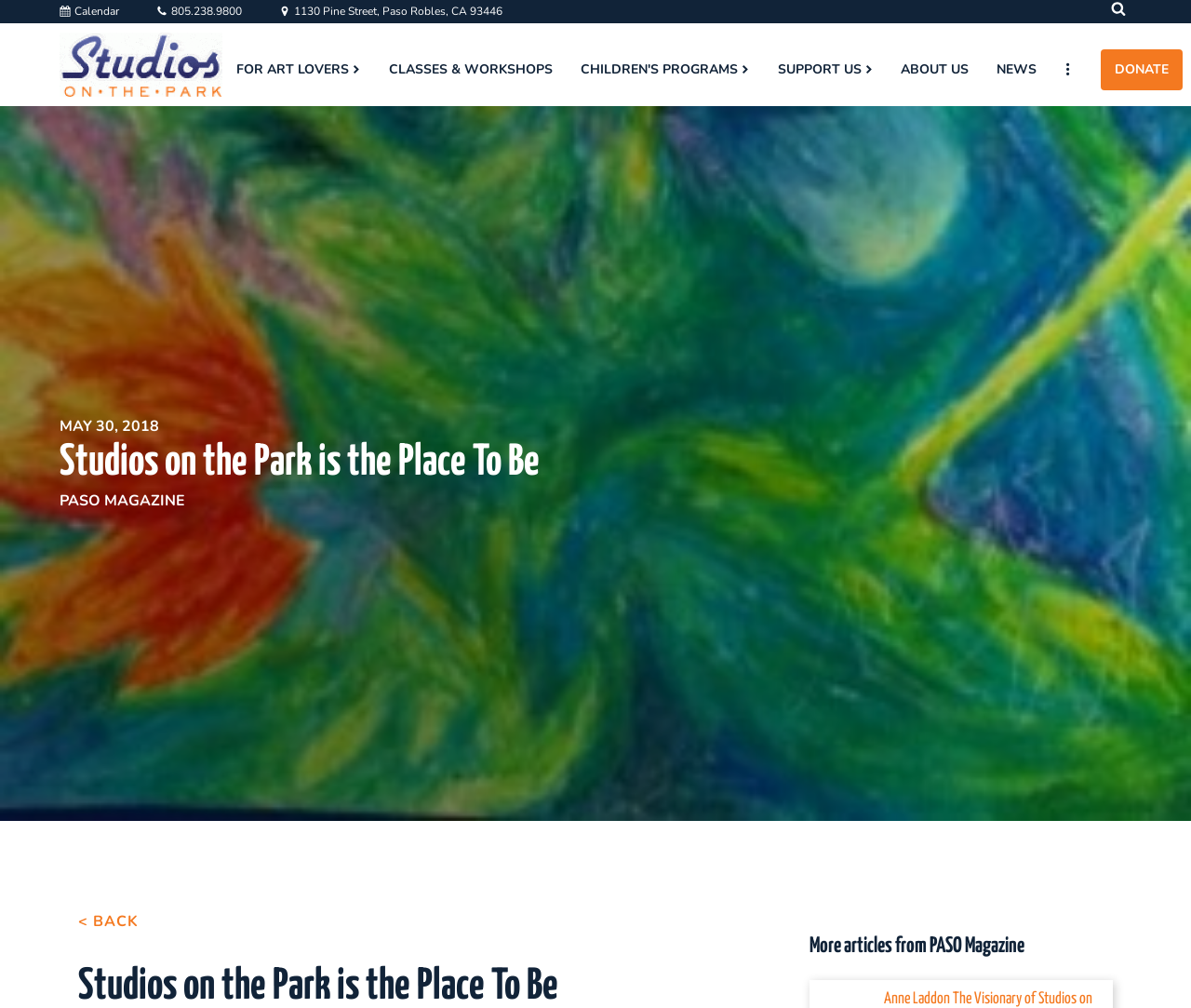What is the phone number of Studios on the Park?
From the details in the image, answer the question comprehensively.

I found the phone number by looking at the link element with the text '805.238.9800' which is located at the top of the webpage, next to the calendar link.